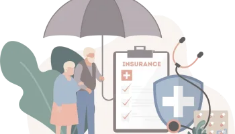Please respond to the question using a single word or phrase:
What is written on the clipboard?

INSURANCE